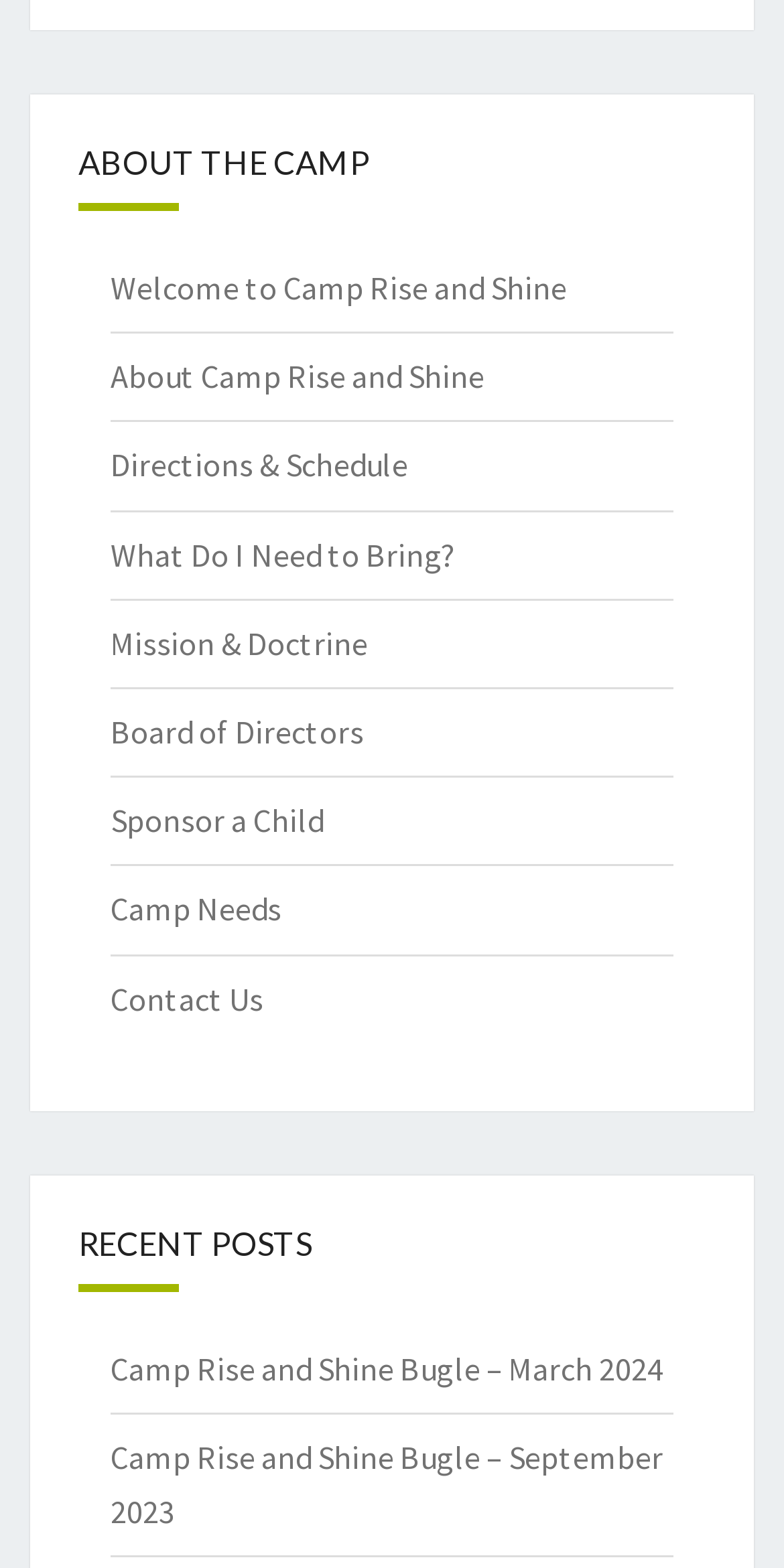Pinpoint the bounding box coordinates of the element you need to click to execute the following instruction: "Get directions to the camp". The bounding box should be represented by four float numbers between 0 and 1, in the format [left, top, right, bottom].

[0.141, 0.284, 0.521, 0.309]